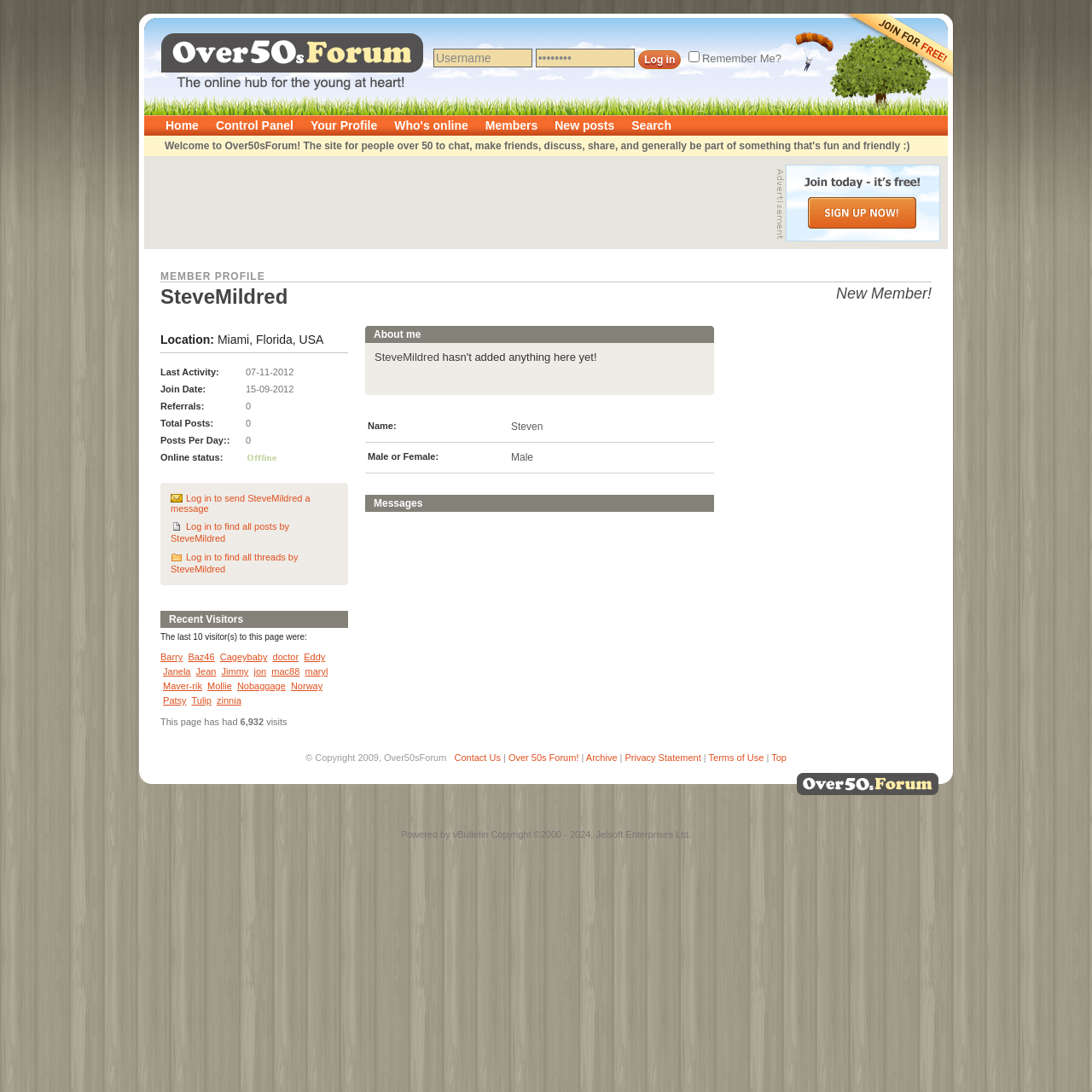Please answer the following question using a single word or phrase: 
How many recent visitors are listed on the page?

10